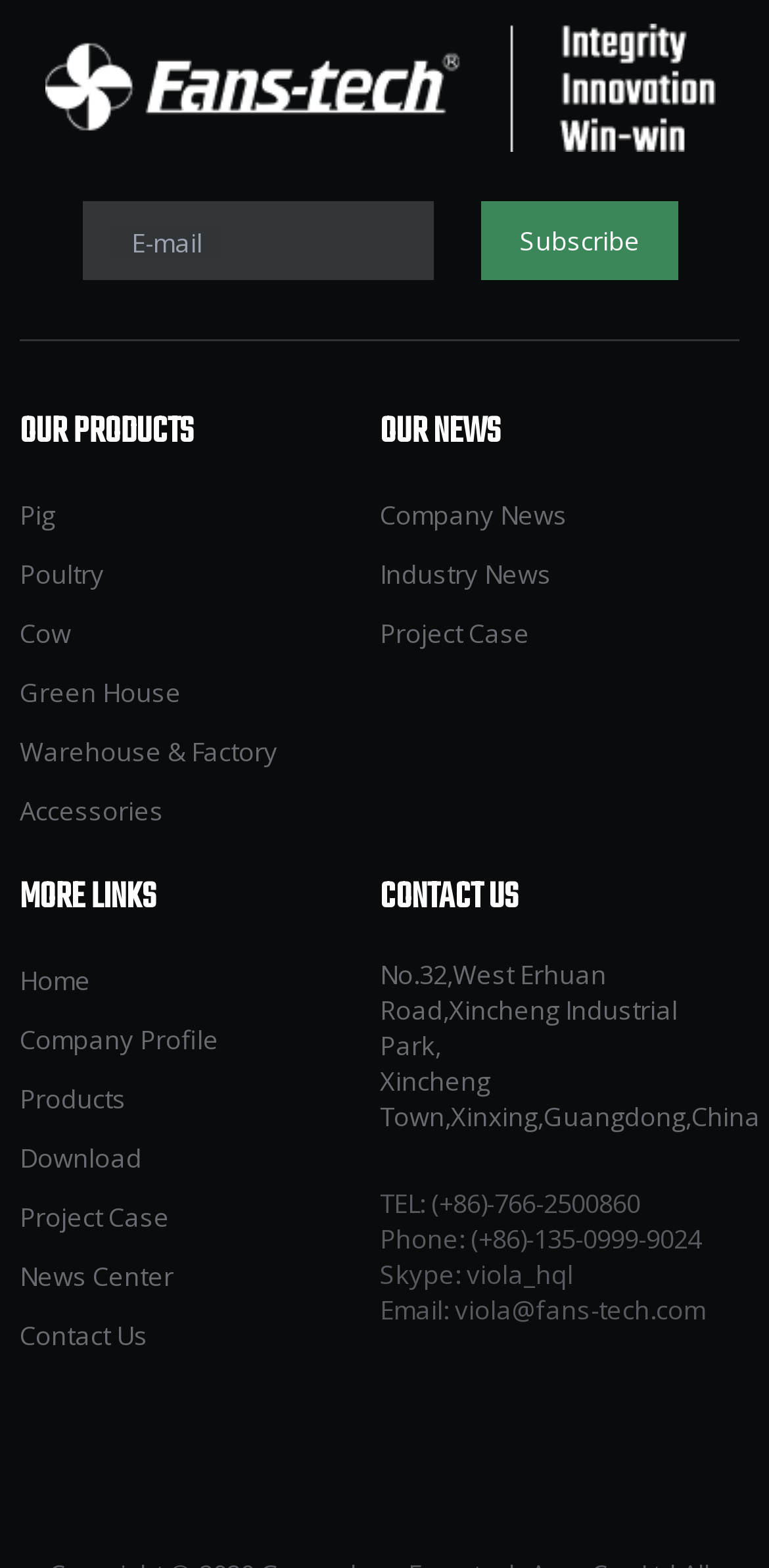Locate the bounding box coordinates of the element that needs to be clicked to carry out the instruction: "Subscribe to newsletter". The coordinates should be given as four float numbers ranging from 0 to 1, i.e., [left, top, right, bottom].

[0.624, 0.128, 0.881, 0.178]